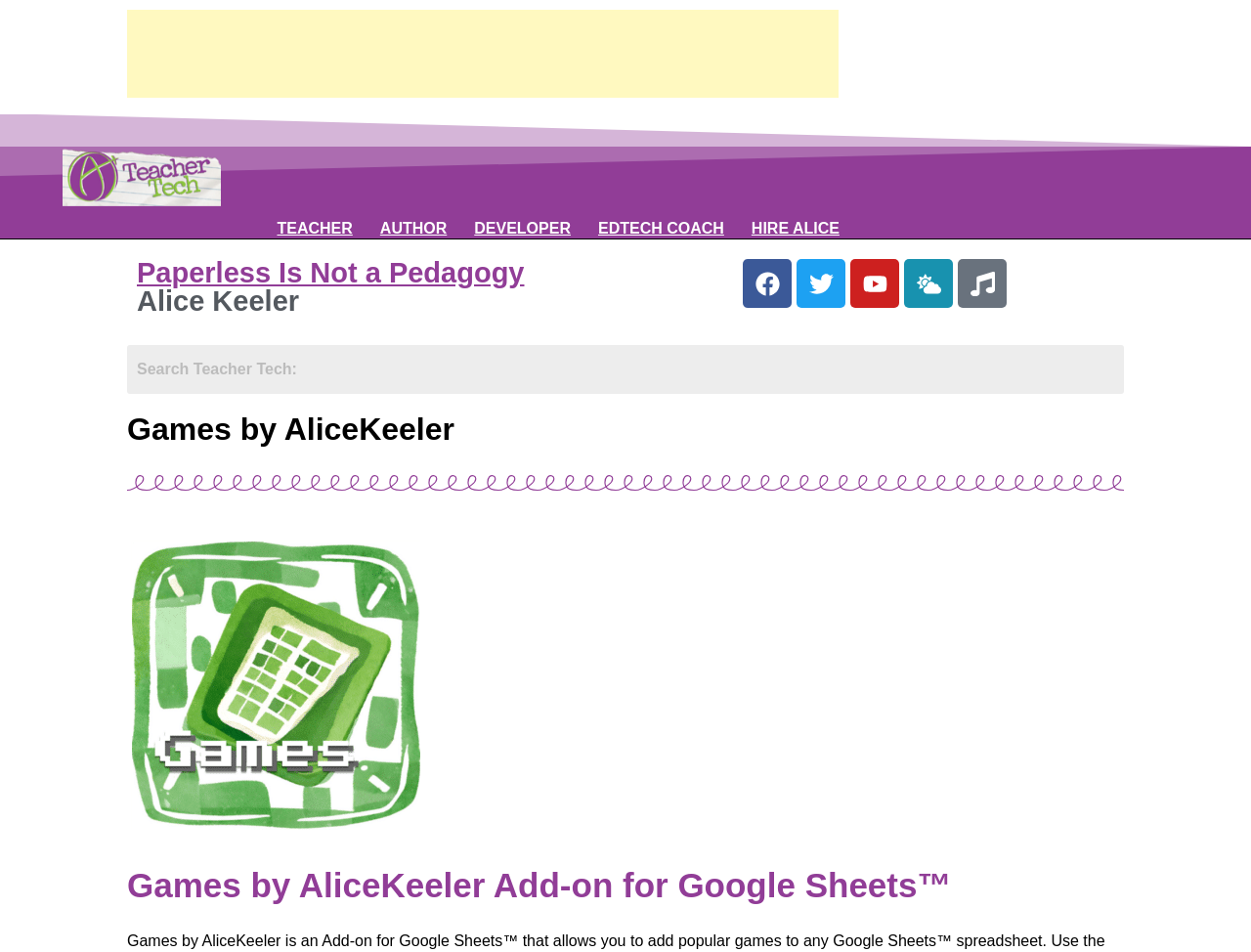Please identify the bounding box coordinates of the clickable region that I should interact with to perform the following instruction: "Follow Alice Keeler on Facebook". The coordinates should be expressed as four float numbers between 0 and 1, i.e., [left, top, right, bottom].

[0.594, 0.272, 0.633, 0.323]